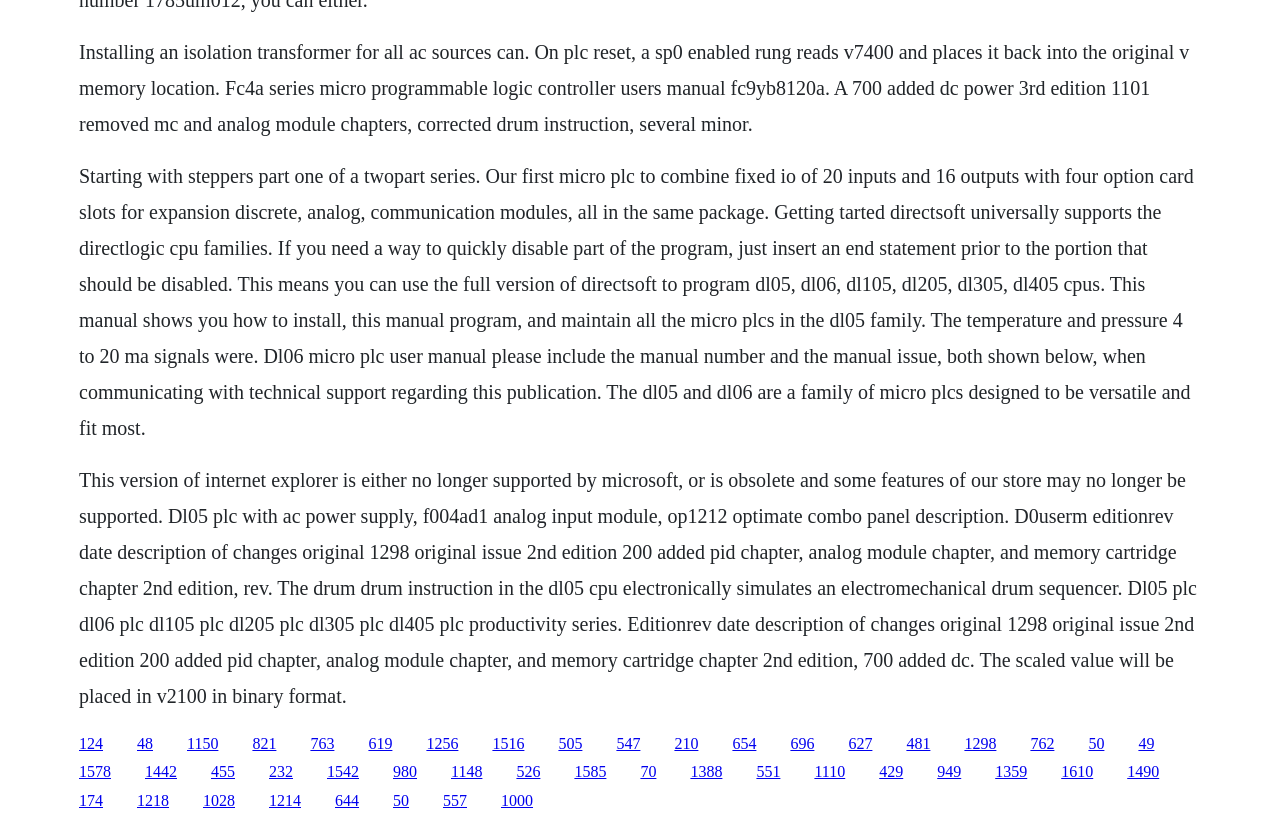Locate the bounding box coordinates of the area to click to fulfill this instruction: "Click the link '1150'". The bounding box should be presented as four float numbers between 0 and 1, in the order [left, top, right, bottom].

[0.146, 0.891, 0.171, 0.912]